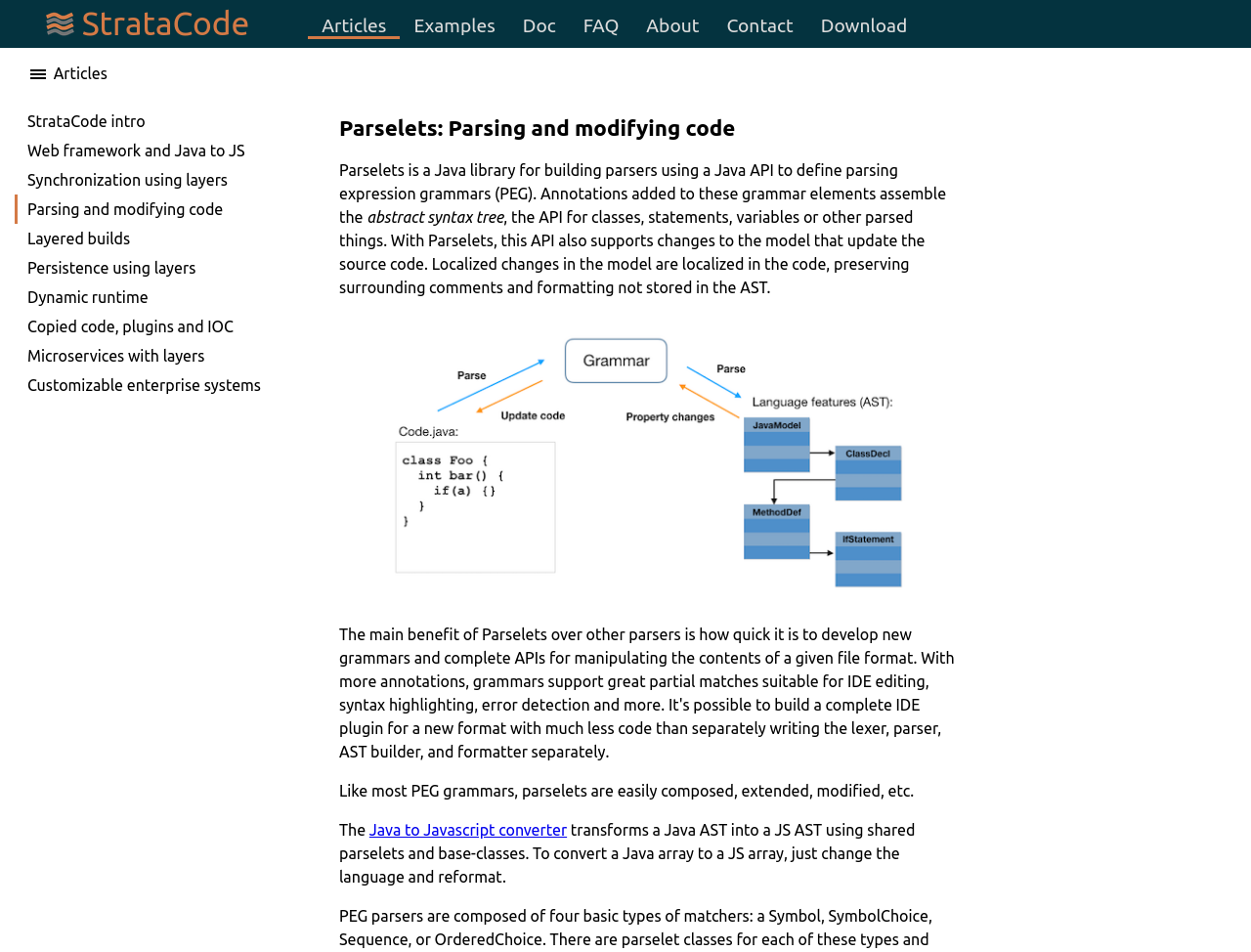Could you find the bounding box coordinates of the clickable area to complete this instruction: "Download Parseles"?

[0.645, 0.015, 0.736, 0.038]